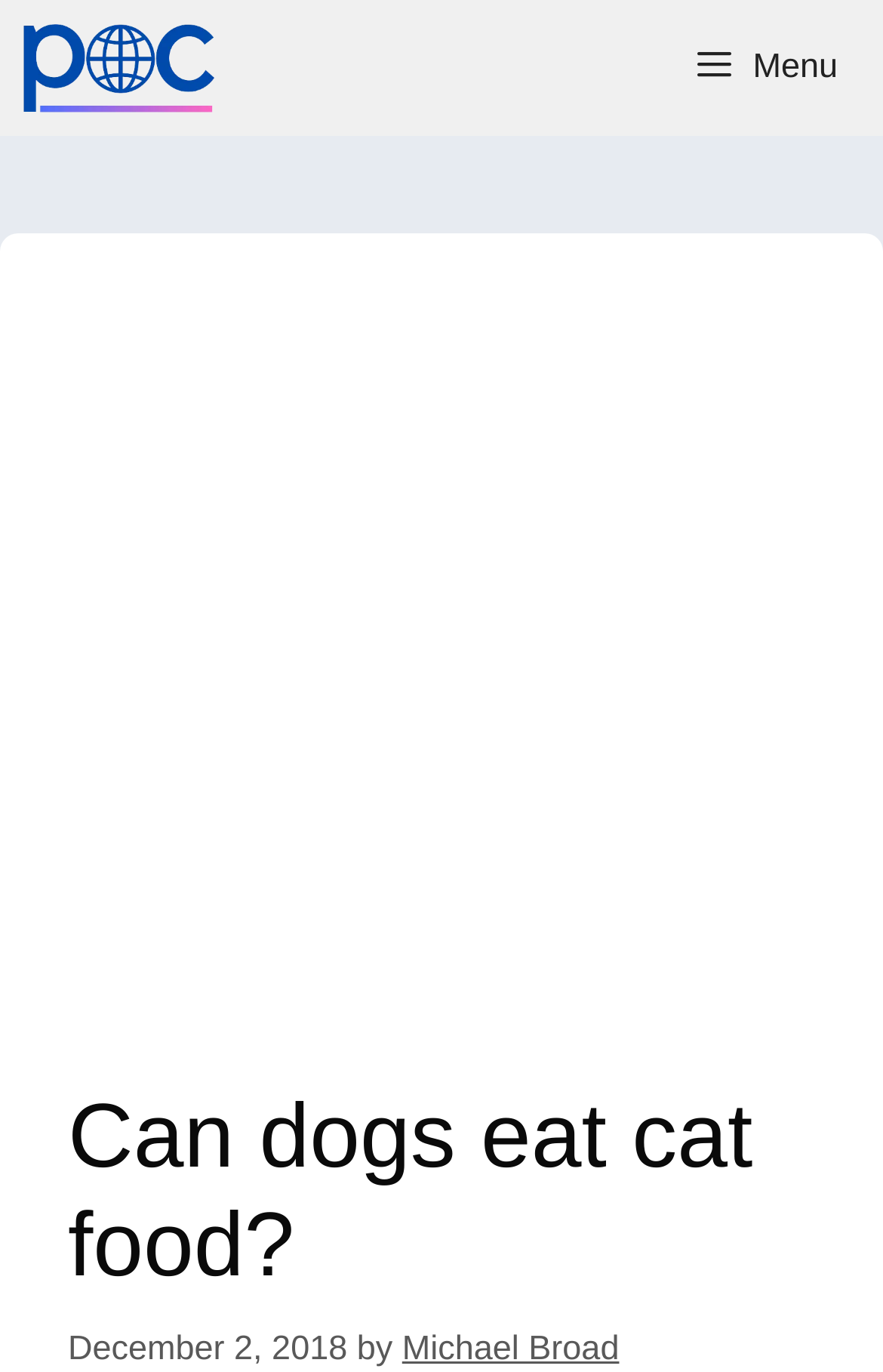Please study the image and answer the question comprehensively:
Who is the author of the article?

I found the author's name by looking at the link element next to the 'by' static text, which contains the text 'Michael Broad'.